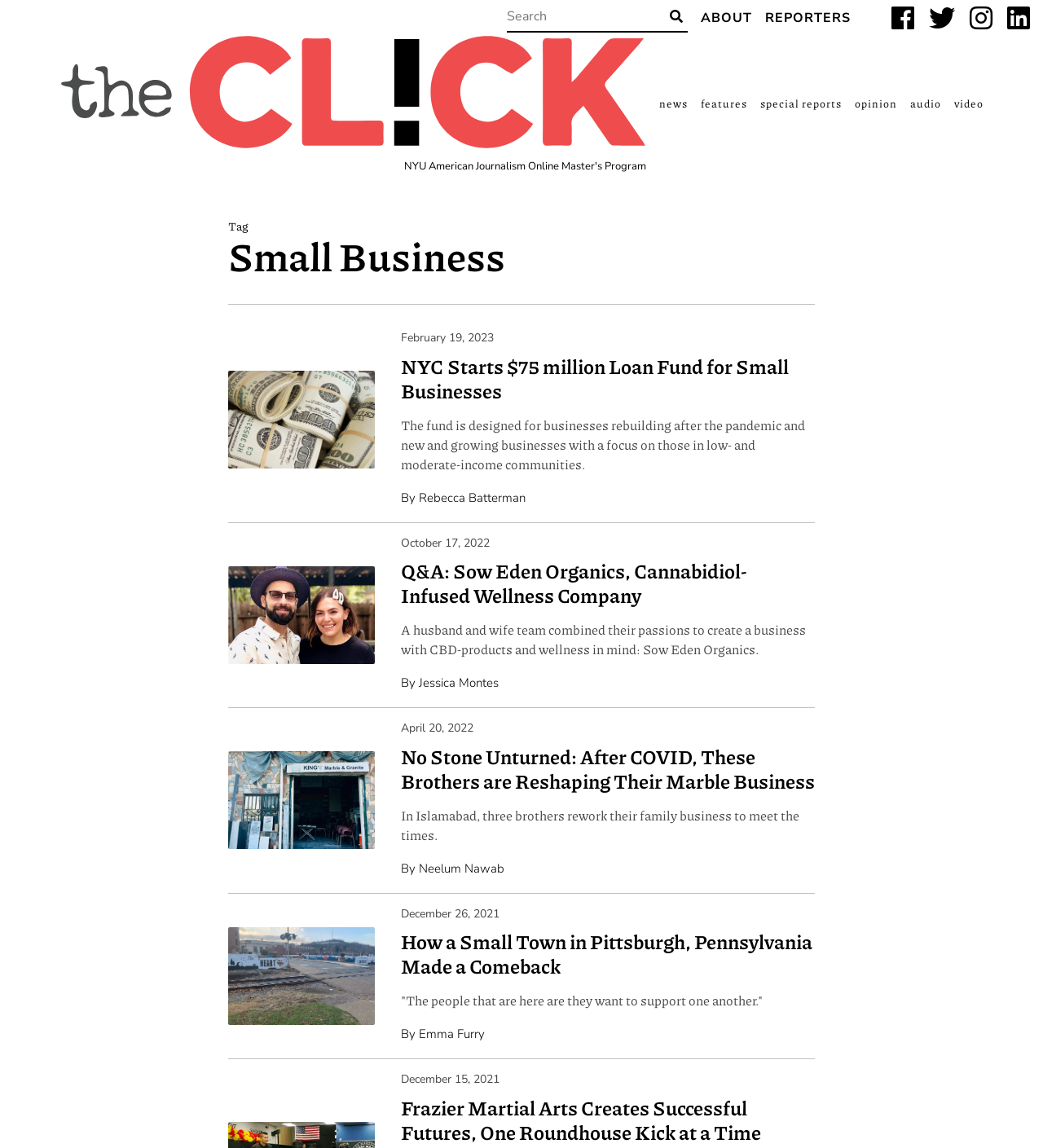Find the UI element described as: "Features" and predict its bounding box coordinates. Ensure the coordinates are four float numbers between 0 and 1, [left, top, right, bottom].

[0.672, 0.082, 0.716, 0.099]